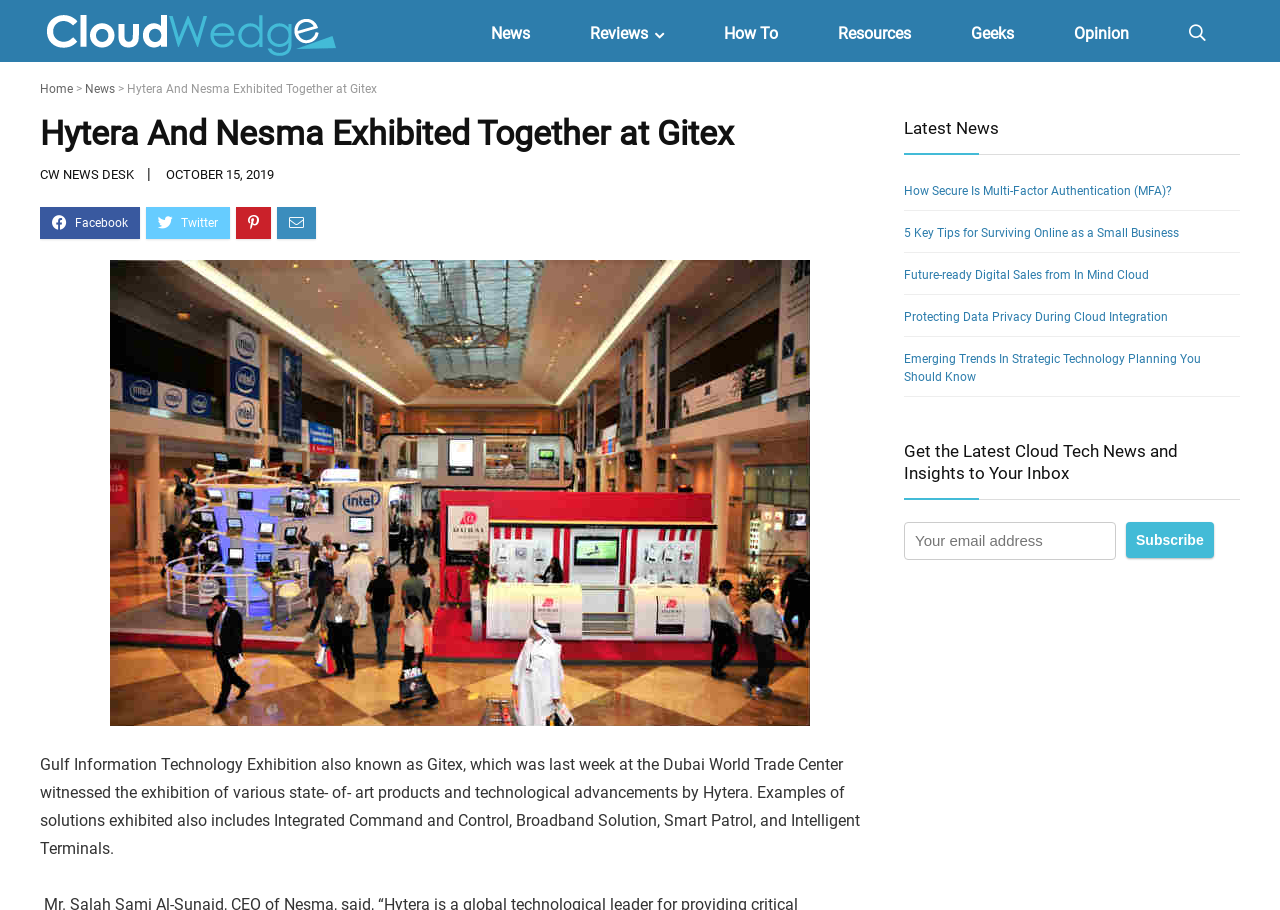Identify the bounding box coordinates for the UI element described as follows: News. Use the format (top-left x, top-left y, bottom-right x, bottom-right y) and ensure all values are floating point numbers between 0 and 1.

[0.36, 0.018, 0.438, 0.047]